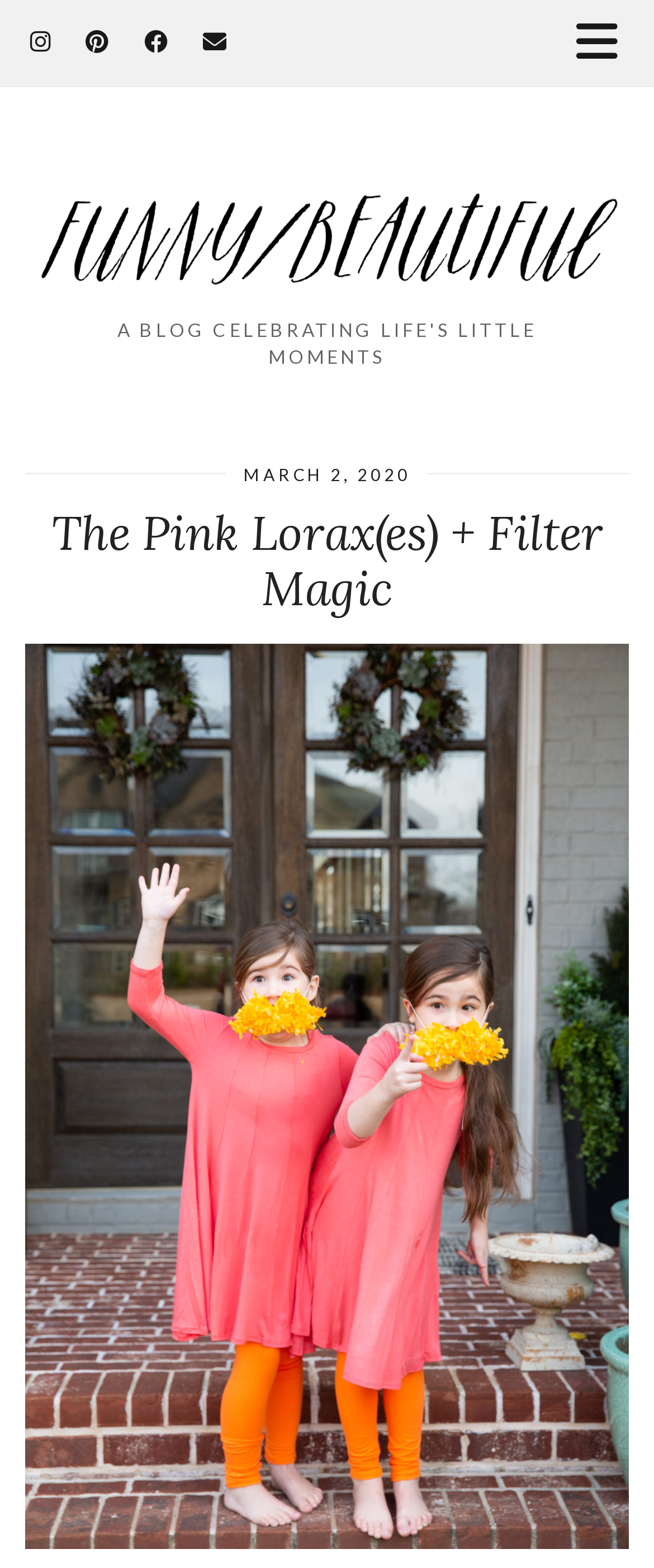Produce a meticulous description of the webpage.

The webpage appears to be a blog post or article with a title "The Pink Lorax(es) + Filter Magic – funny/beautiful". At the top left corner, there are four social media links: Instagram, Pinterest, Facebook, and Email, arranged horizontally. 

On the top right corner, there is a menu icon represented by a Unicode character. Below the social media links, there is a large image that spans almost the entire width of the page, with a caption "funny/beautiful". 

Above the image, there is a header section that contains a time stamp "MARCH 2, 2020" and the title of the post "The Pink Lorax(es) + Filter Magic". The title is prominently displayed and takes up a significant portion of the header section.